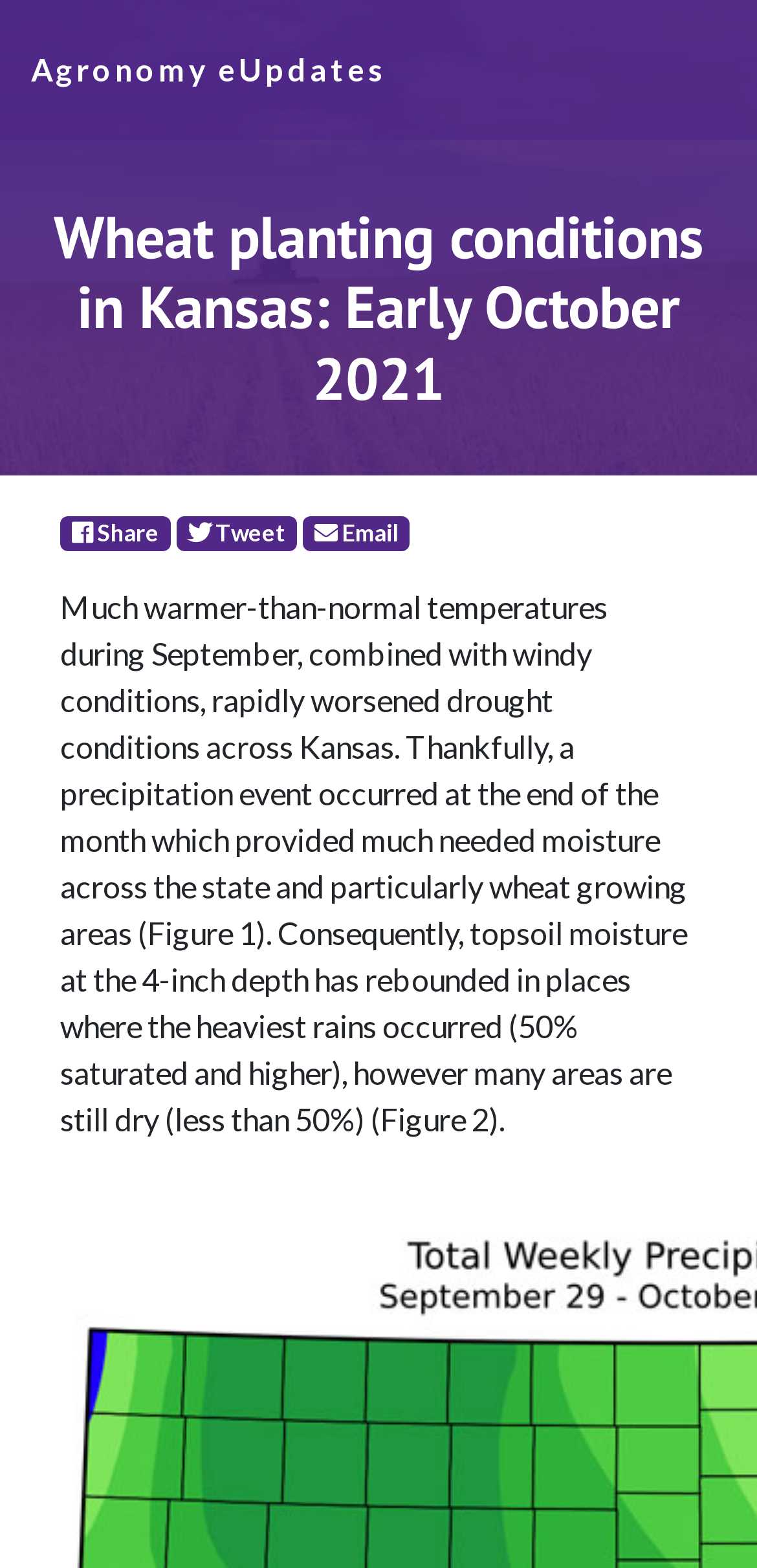What is the current condition of topsoil moisture in some areas?
From the details in the image, provide a complete and detailed answer to the question.

I read the static text element which mentions that topsoil moisture at the 4-inch depth has rebounded in places where the heaviest rains occurred, and it is 50% saturated and higher in those areas.